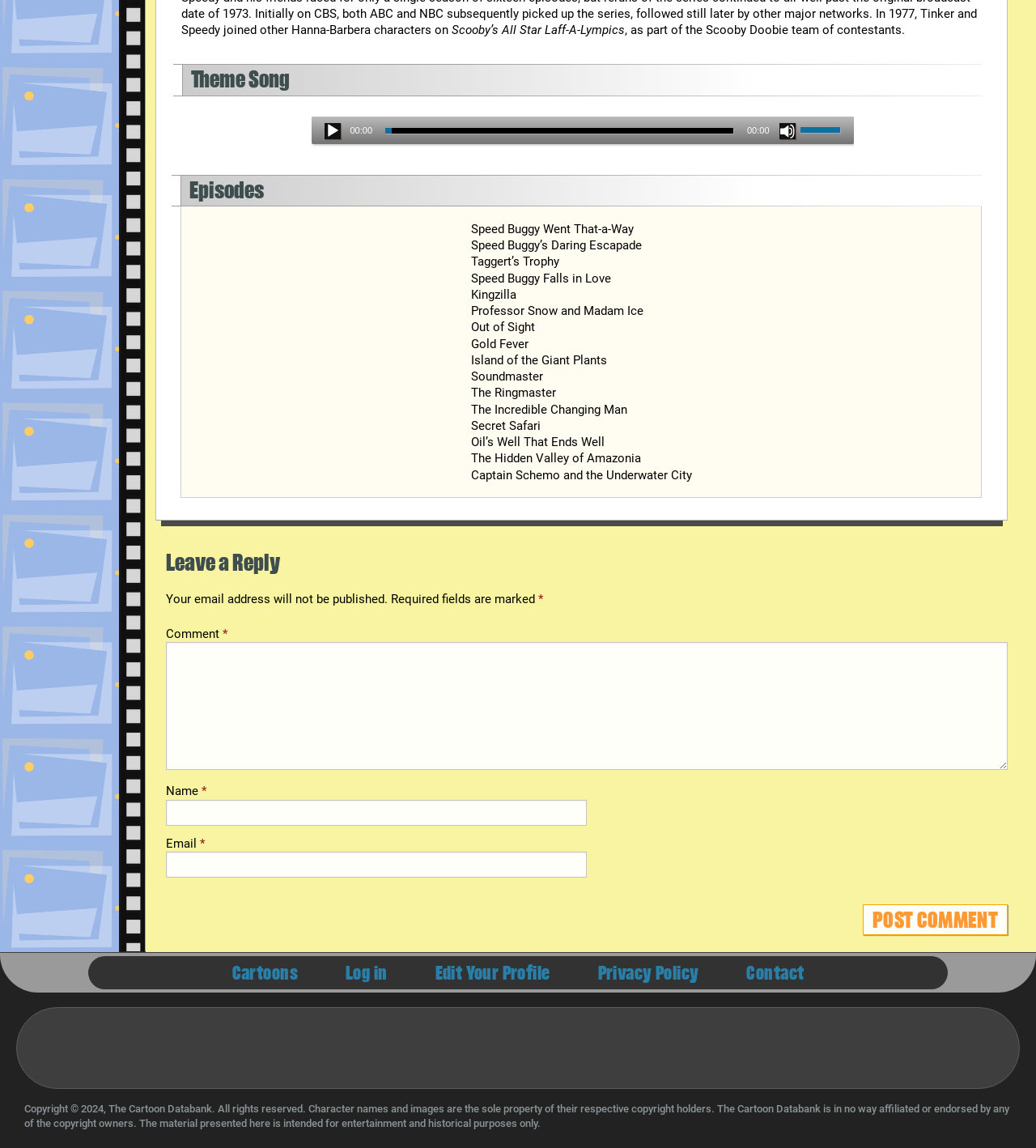Please provide a one-word or phrase answer to the question: 
What is the copyright year mentioned?

2024